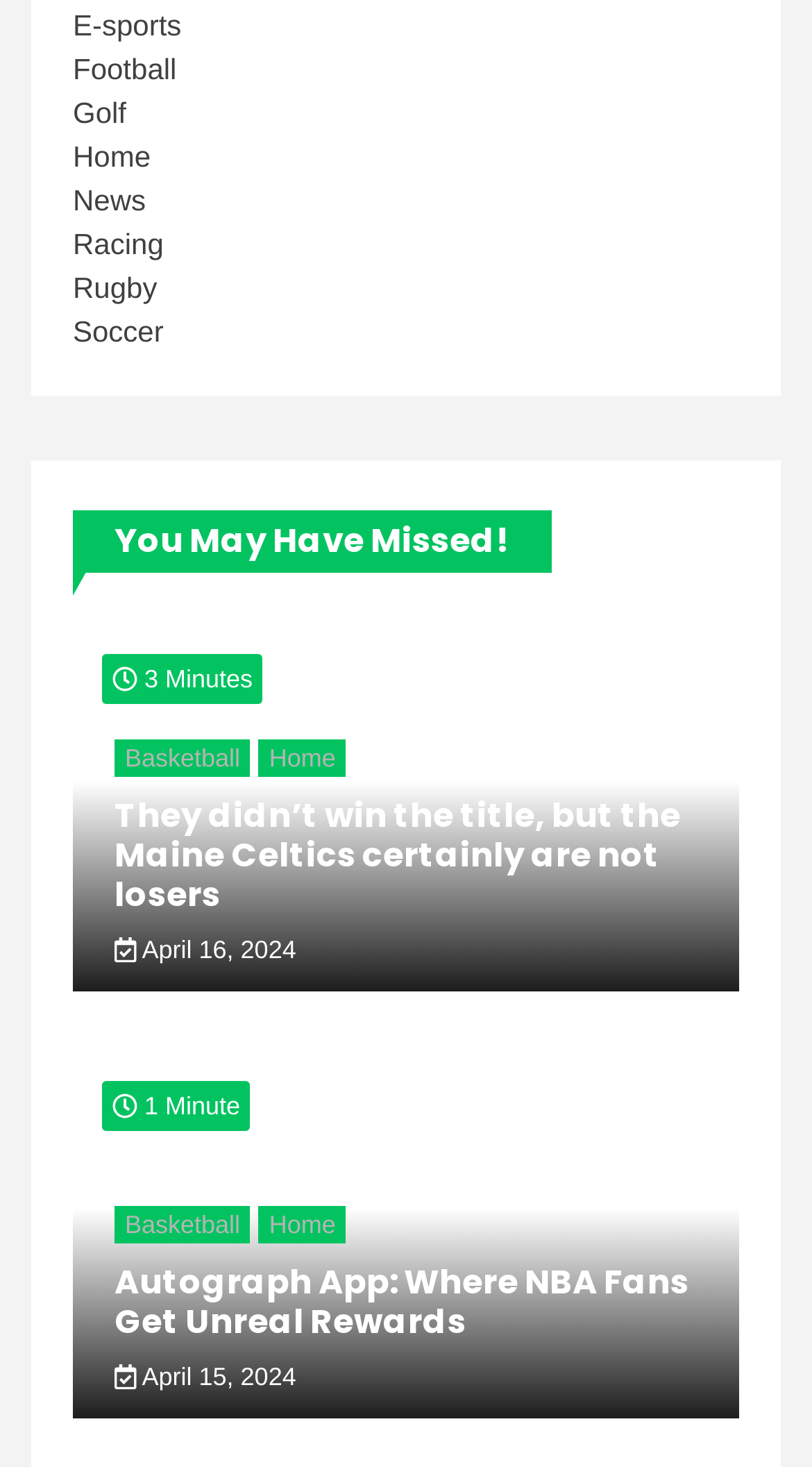Refer to the element description April 15, 2024 and identify the corresponding bounding box in the screenshot. Format the coordinates as (top-left x, top-left y, bottom-right x, bottom-right y) with values in the range of 0 to 1.

[0.141, 0.929, 0.365, 0.949]